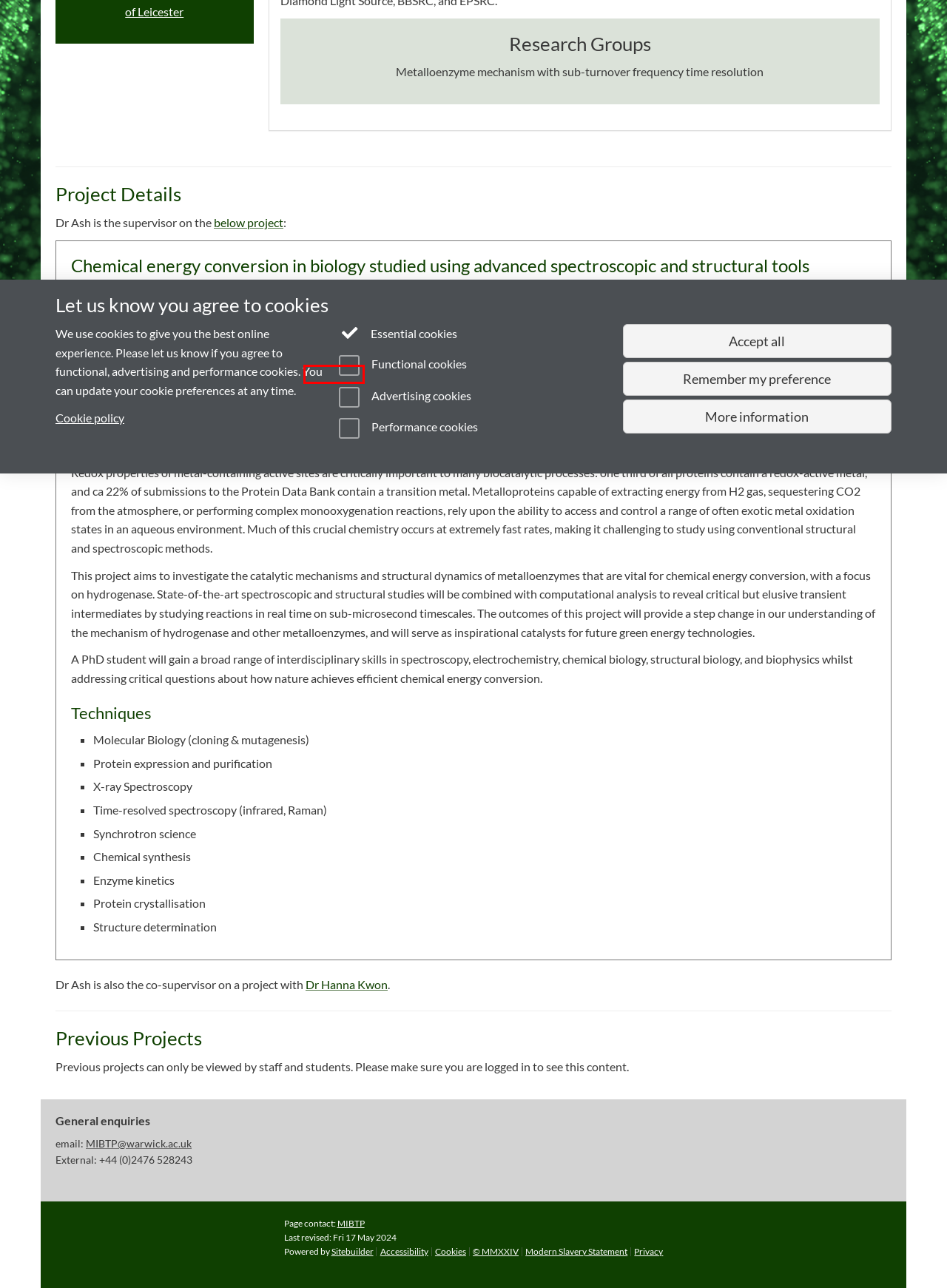Consider the screenshot of a webpage with a red bounding box and select the webpage description that best describes the new page that appears after clicking the element inside the red box. Here are the candidates:
A. Dr Hanna Kwon
B. SiteBuilder - Web Publishing - IT Services
C. Application
D. Understanding the Rules of Life
E. Modern Slavery Act
F. Renewable Resources and Clean Growth
G. PhD Opportunities
H. Welcome to the University of Warwick

F